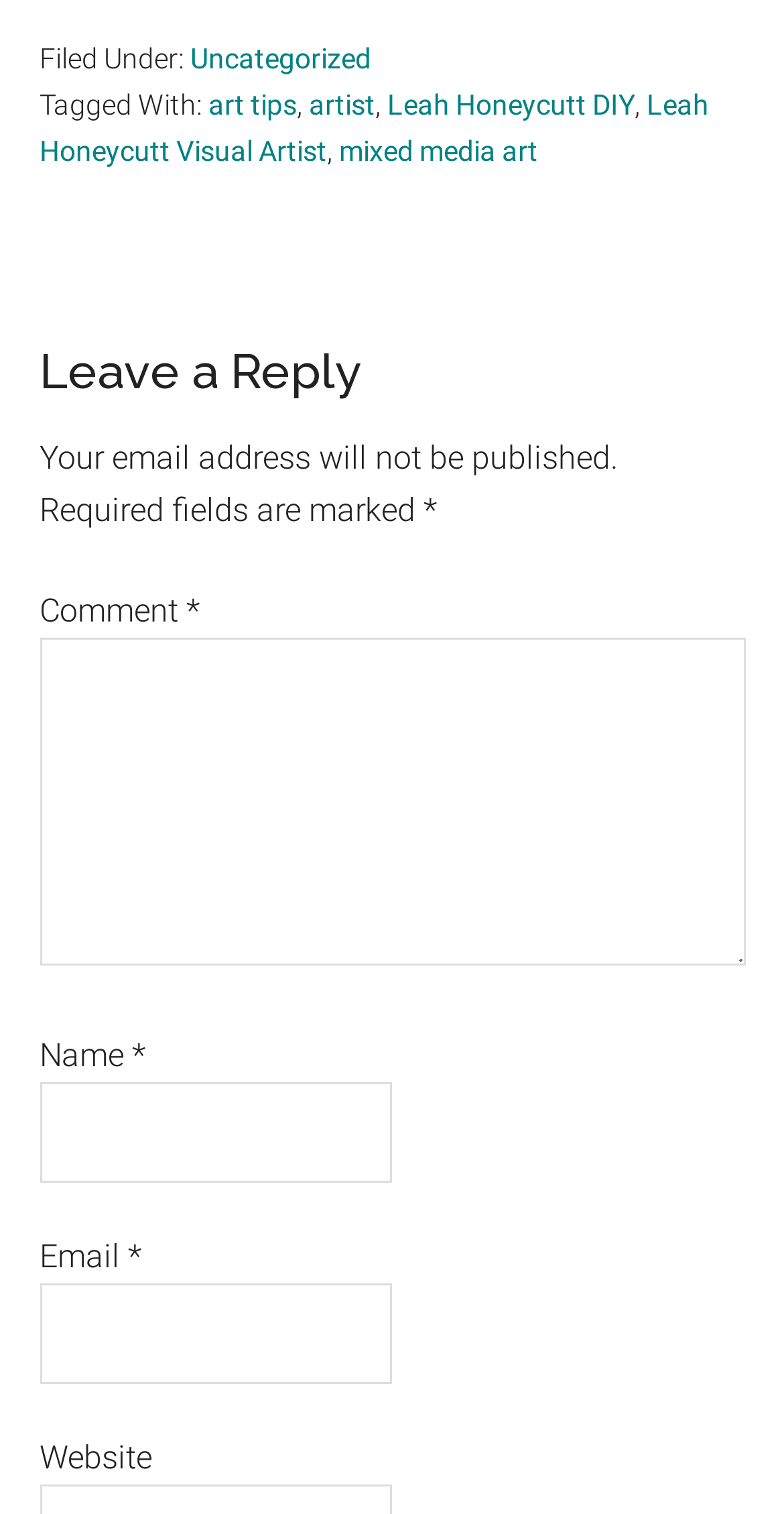Determine the bounding box coordinates of the element's region needed to click to follow the instruction: "Type your name". Provide these coordinates as four float numbers between 0 and 1, formatted as [left, top, right, bottom].

[0.05, 0.715, 0.5, 0.781]